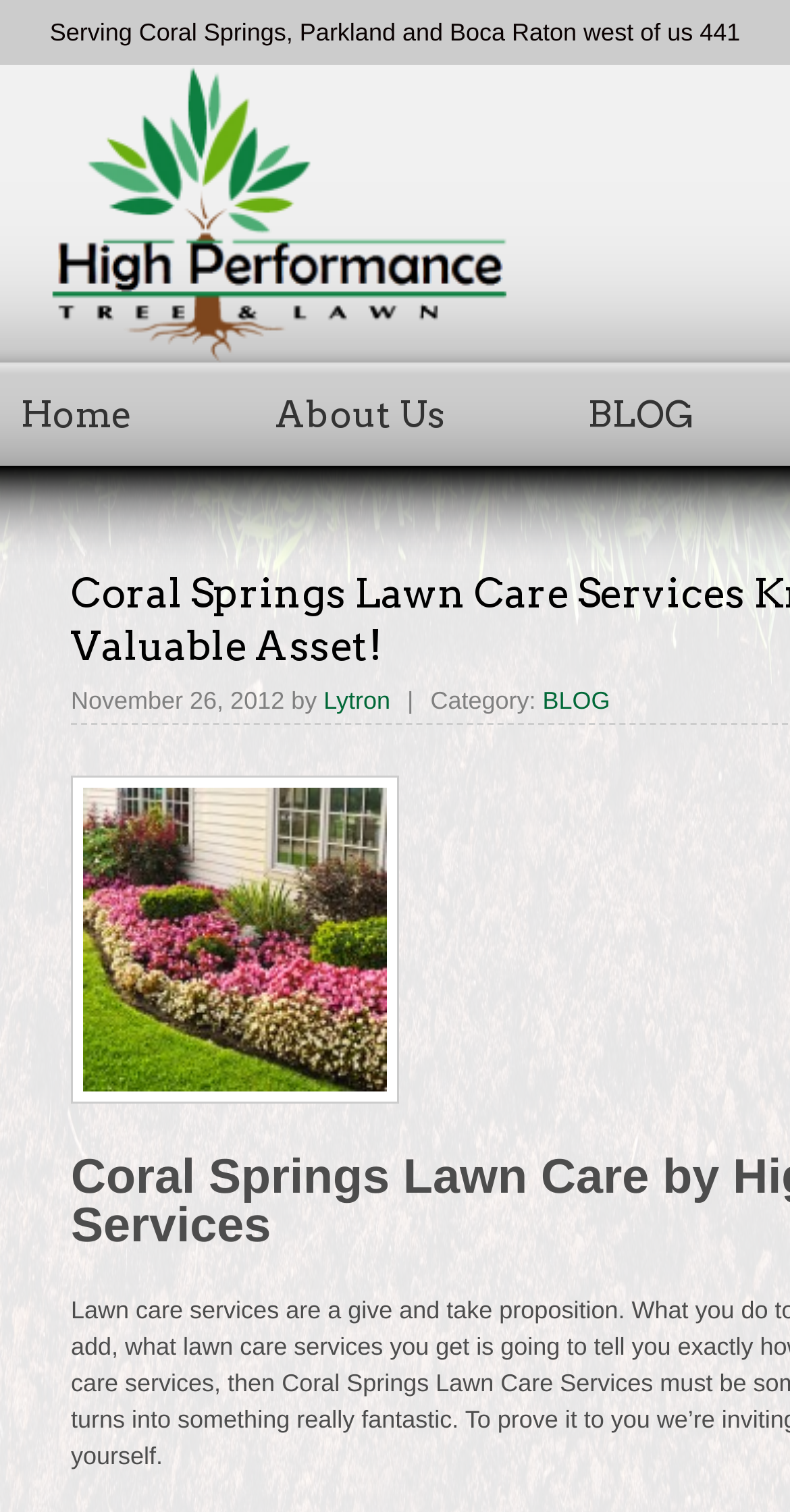Refer to the screenshot and give an in-depth answer to this question: How many main navigation links are there?

By examining the links 'Home', 'About Us', and 'BLOG' with their corresponding bounding box coordinates, we can count the number of main navigation links.